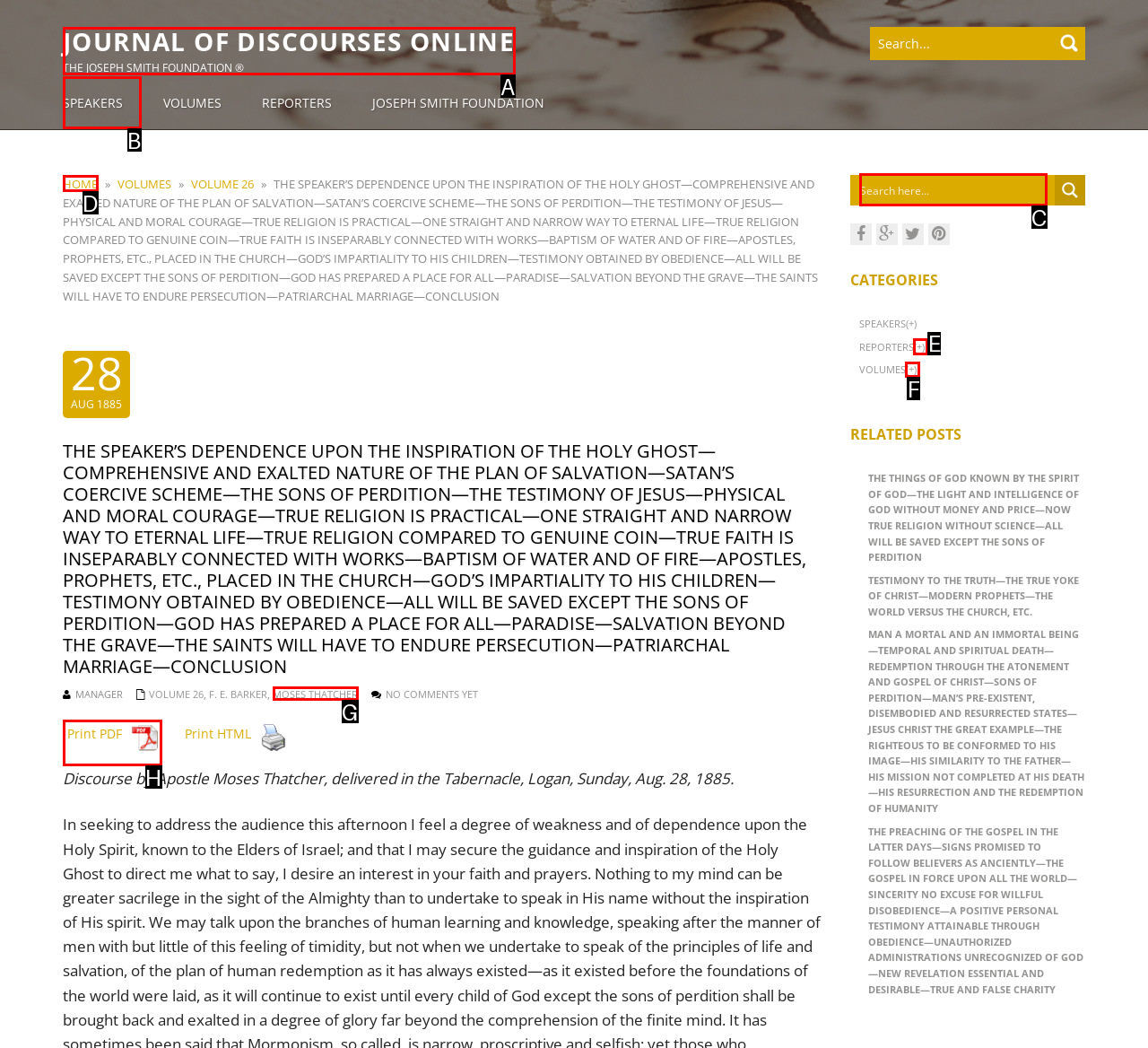Determine which HTML element should be clicked to carry out the following task: Print the discourse as a PDF Respond with the letter of the appropriate option.

H